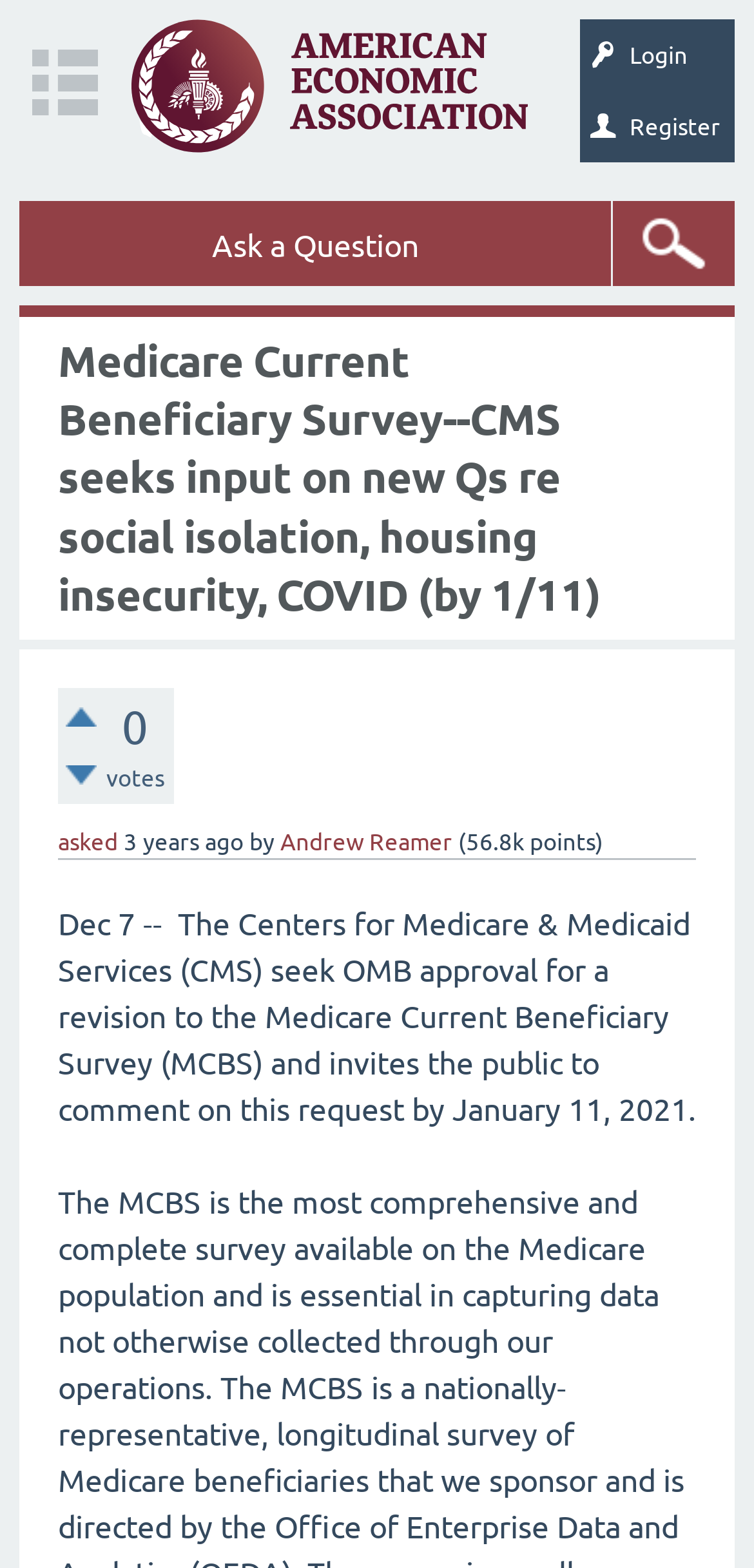Find the bounding box coordinates of the element you need to click on to perform this action: 'Ask a question'. The coordinates should be represented by four float values between 0 and 1, in the format [left, top, right, bottom].

[0.026, 0.128, 0.81, 0.182]